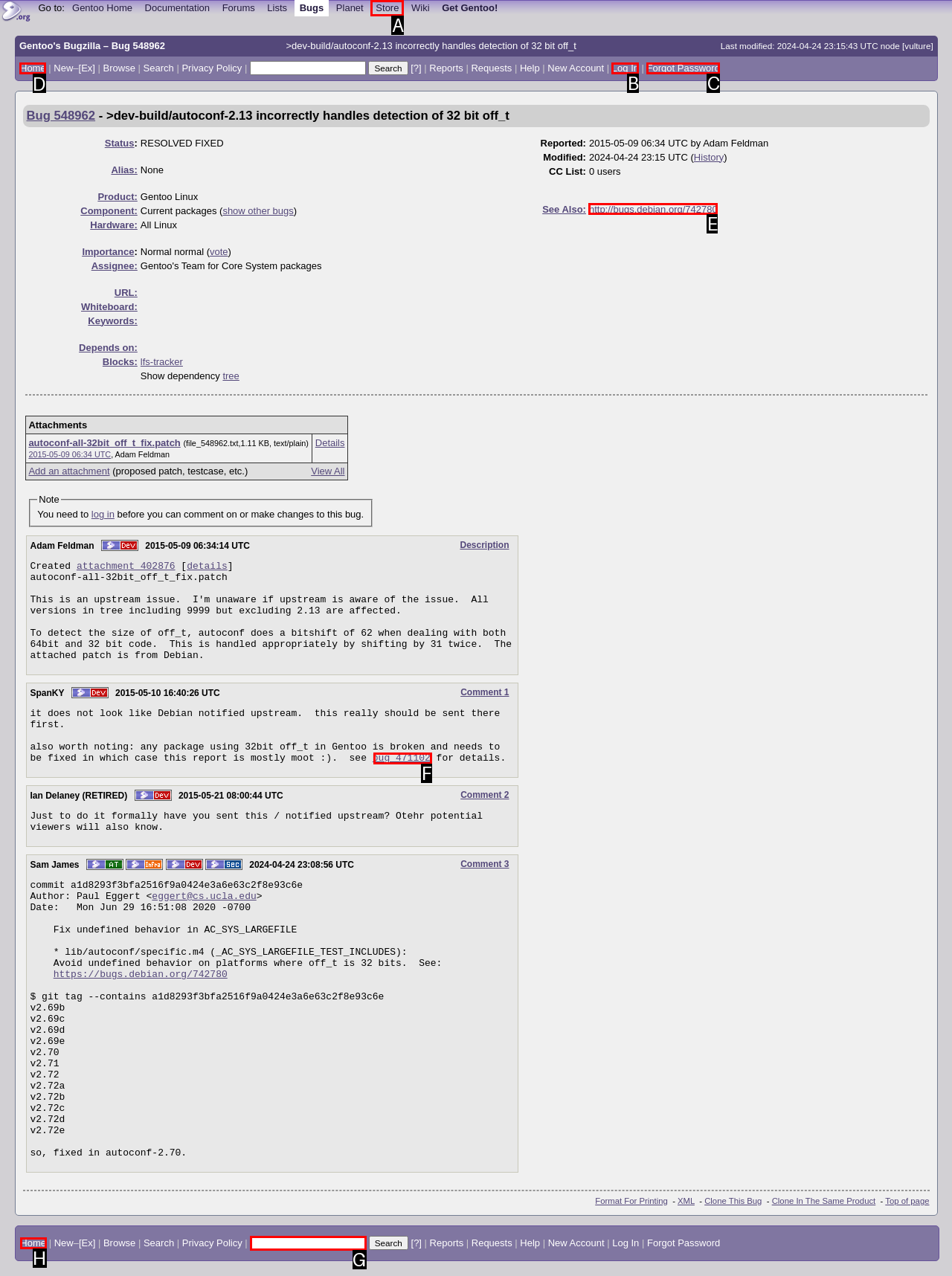Based on the task: Go to the Home page, which UI element should be clicked? Answer with the letter that corresponds to the correct option from the choices given.

D